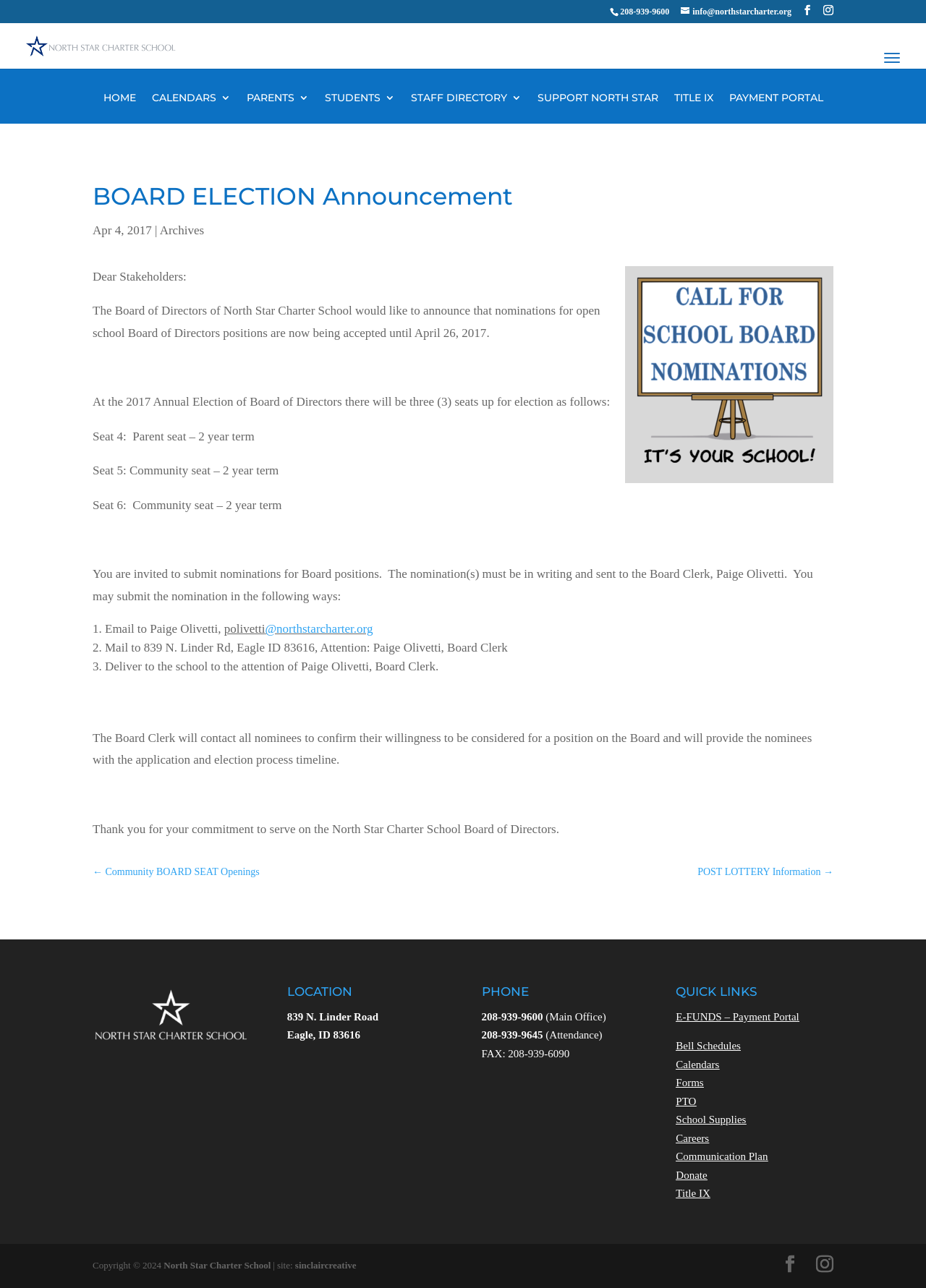Please reply to the following question with a single word or a short phrase:
What is the purpose of the Board Clerk contacting nominees?

To confirm willingness to be considered